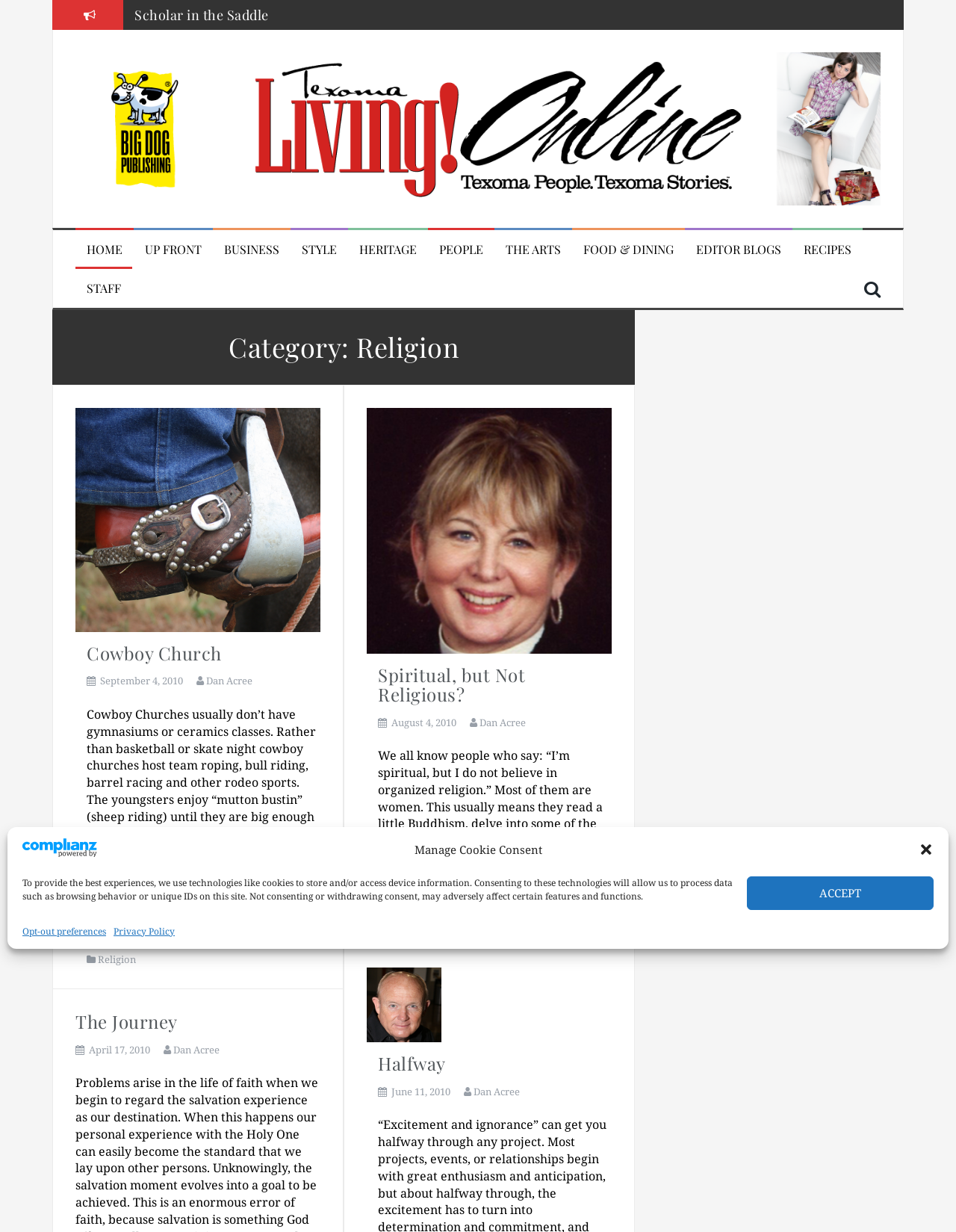Provide the bounding box coordinates of the HTML element this sentence describes: "Food & Dining".

[0.61, 0.196, 0.705, 0.21]